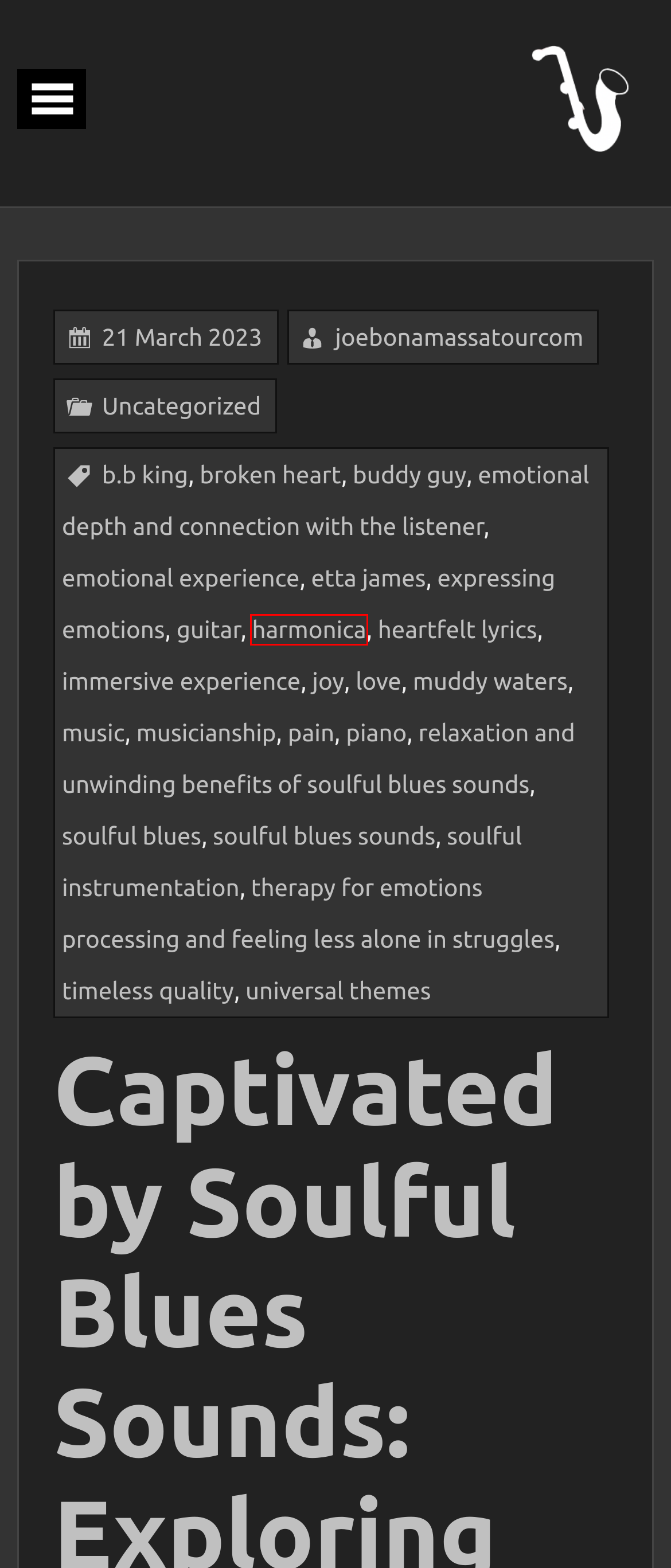Consider the screenshot of a webpage with a red bounding box around an element. Select the webpage description that best corresponds to the new page after clicking the element inside the red bounding box. Here are the candidates:
A. soulful blues sounds Archives - joebonamassatour.com
B. expressing emotions Archives - joebonamassatour.com
C. joebonamassatour.com - Experience the soulful sounds of blues legends
D. therapy for emotions processing and feeling less alone in struggles Archives - joebonamassatour.com
E. timeless quality Archives - joebonamassatour.com
F. b.b king Archives - joebonamassatour.com
G. harmonica Archives - joebonamassatour.com
H. piano Archives - joebonamassatour.com

G